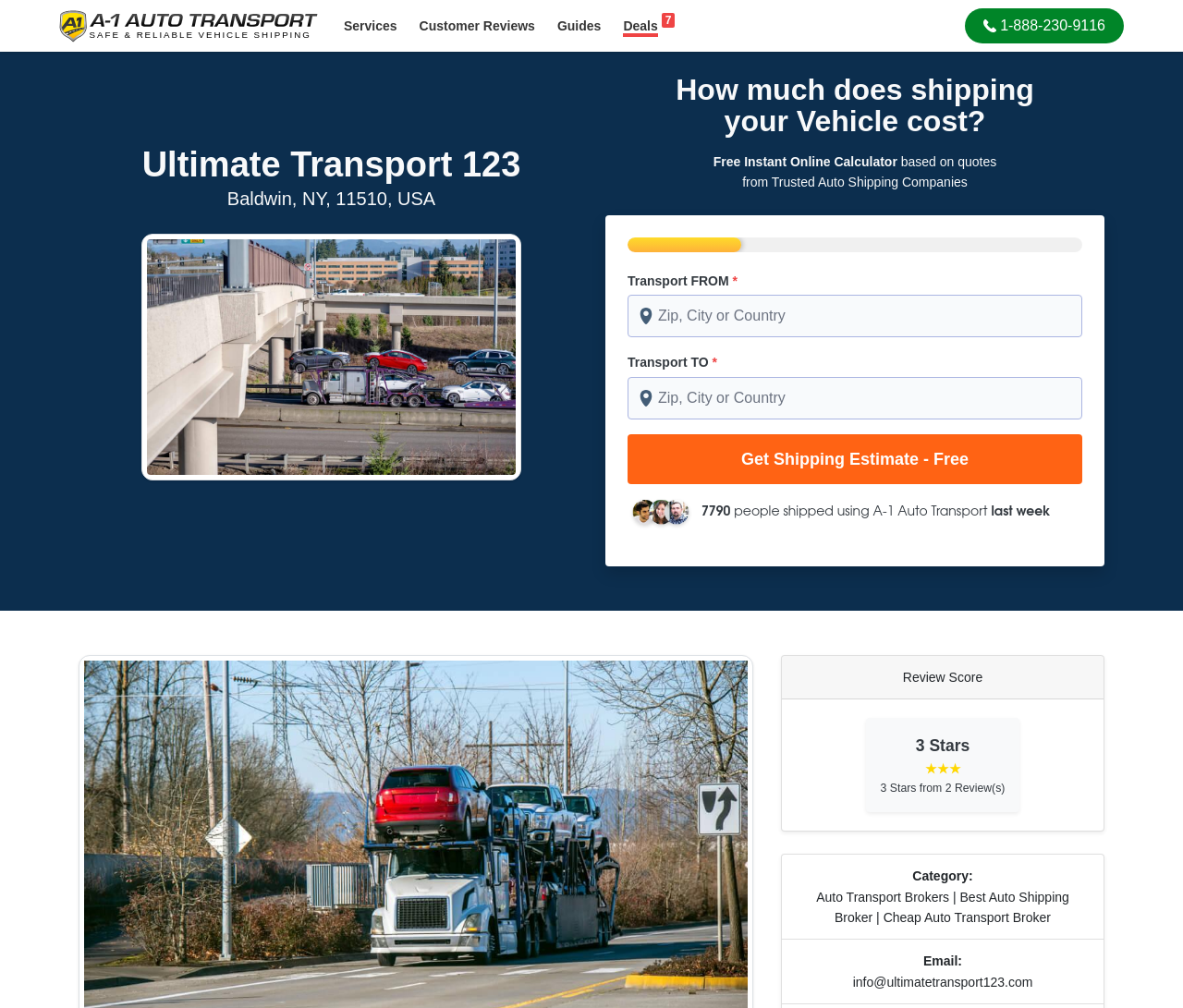What is the purpose of the 'Get Shipping Estimate - Free' button?
Look at the image and answer with only one word or phrase.

To get shipping estimate